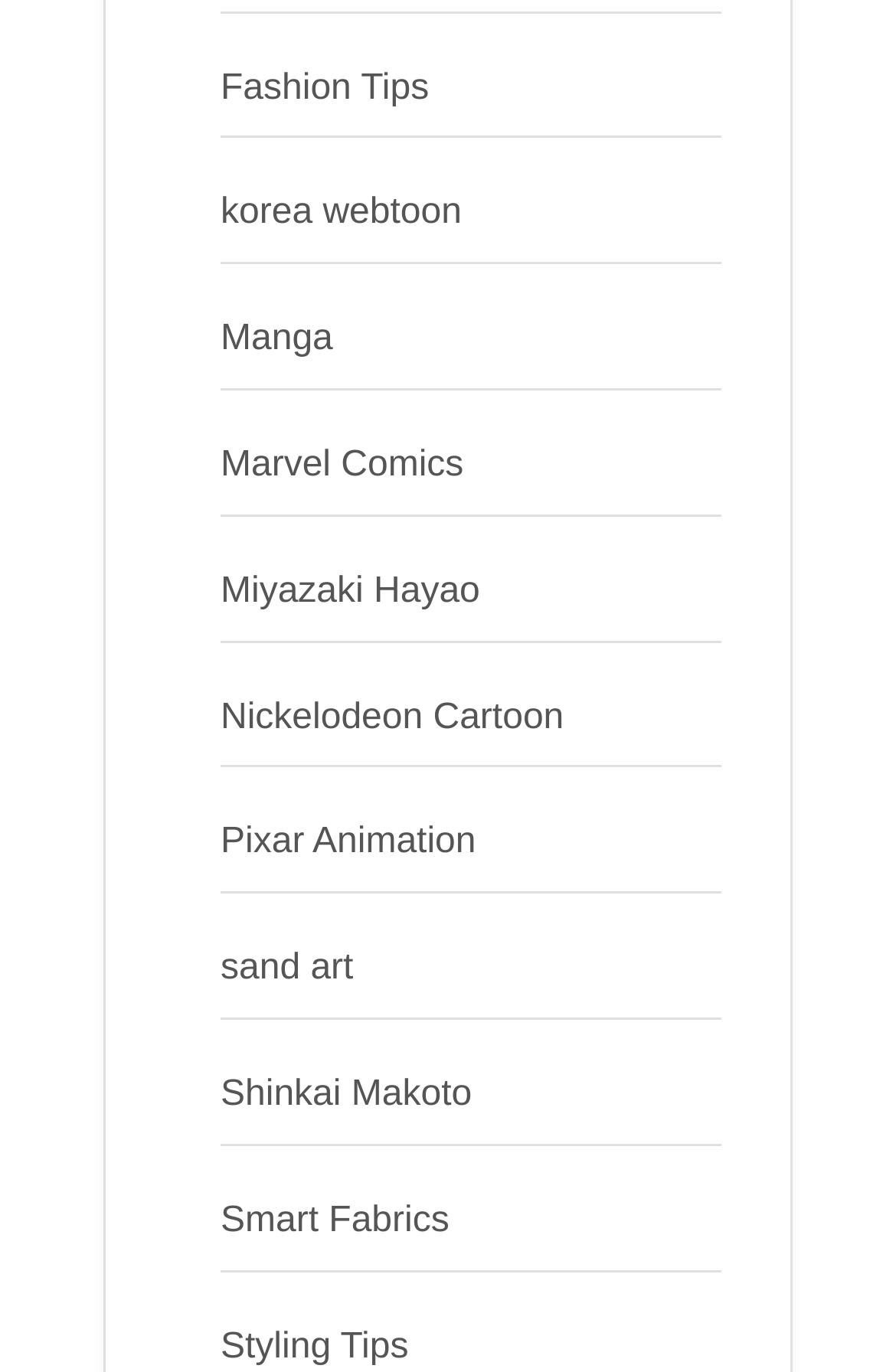Determine the bounding box coordinates of the clickable region to carry out the instruction: "Explore Marvel Comics".

[0.246, 0.325, 0.517, 0.353]